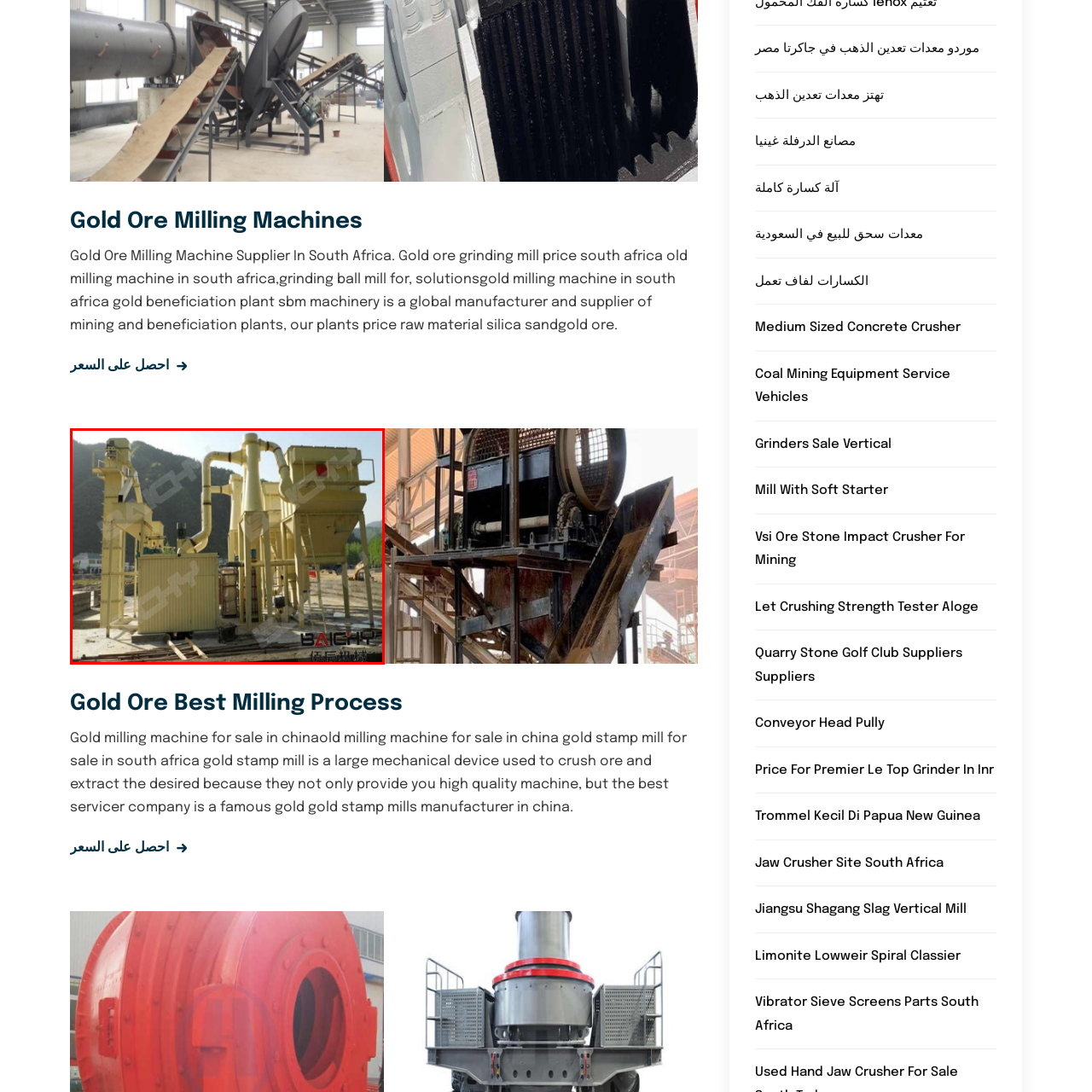Observe the image confined by the red frame and answer the question with a single word or phrase:
What is the machine transforming raw gold ore into?

a more refined product